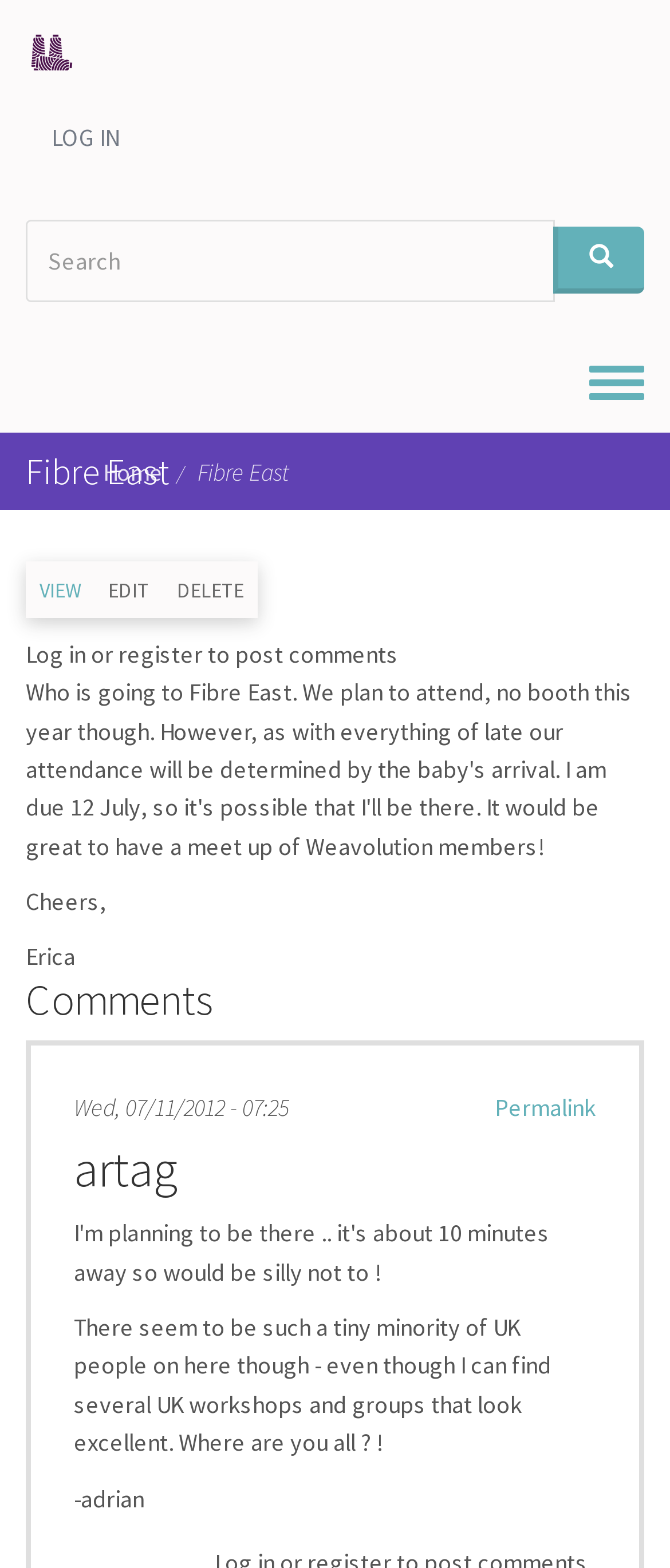Find and specify the bounding box coordinates that correspond to the clickable region for the instruction: "Log in to the website".

[0.038, 0.066, 0.962, 0.109]